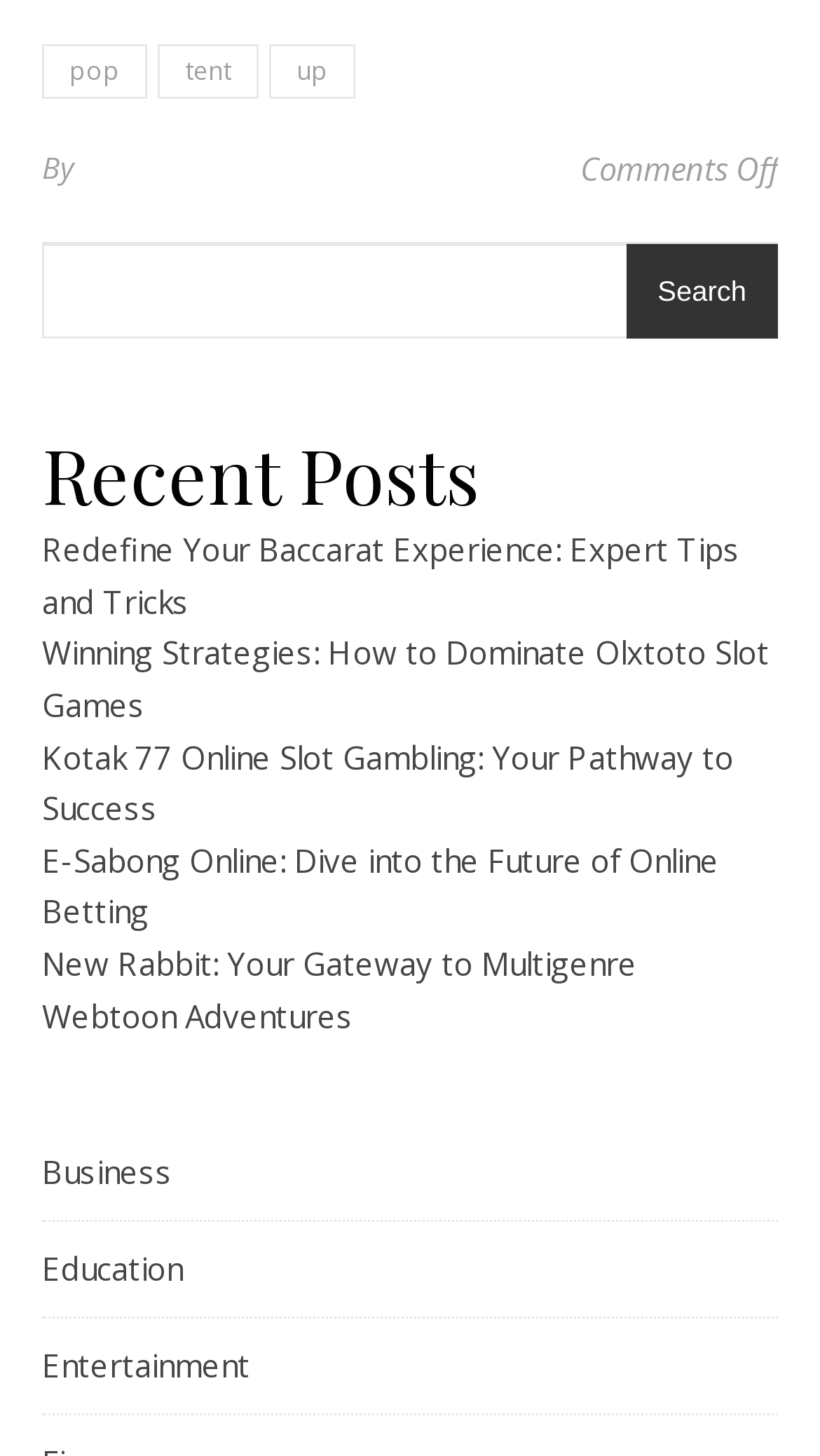What type of content is featured on this webpage?
Please provide a detailed and thorough answer to the question.

The webpage has multiple links with descriptive text, such as 'Redefine Your Baccarat Experience: Expert Tips and Tricks' and 'Winning Strategies: How to Dominate Olxtoto Slot Games'. This suggests that the webpage is featuring blog posts or articles on various topics.